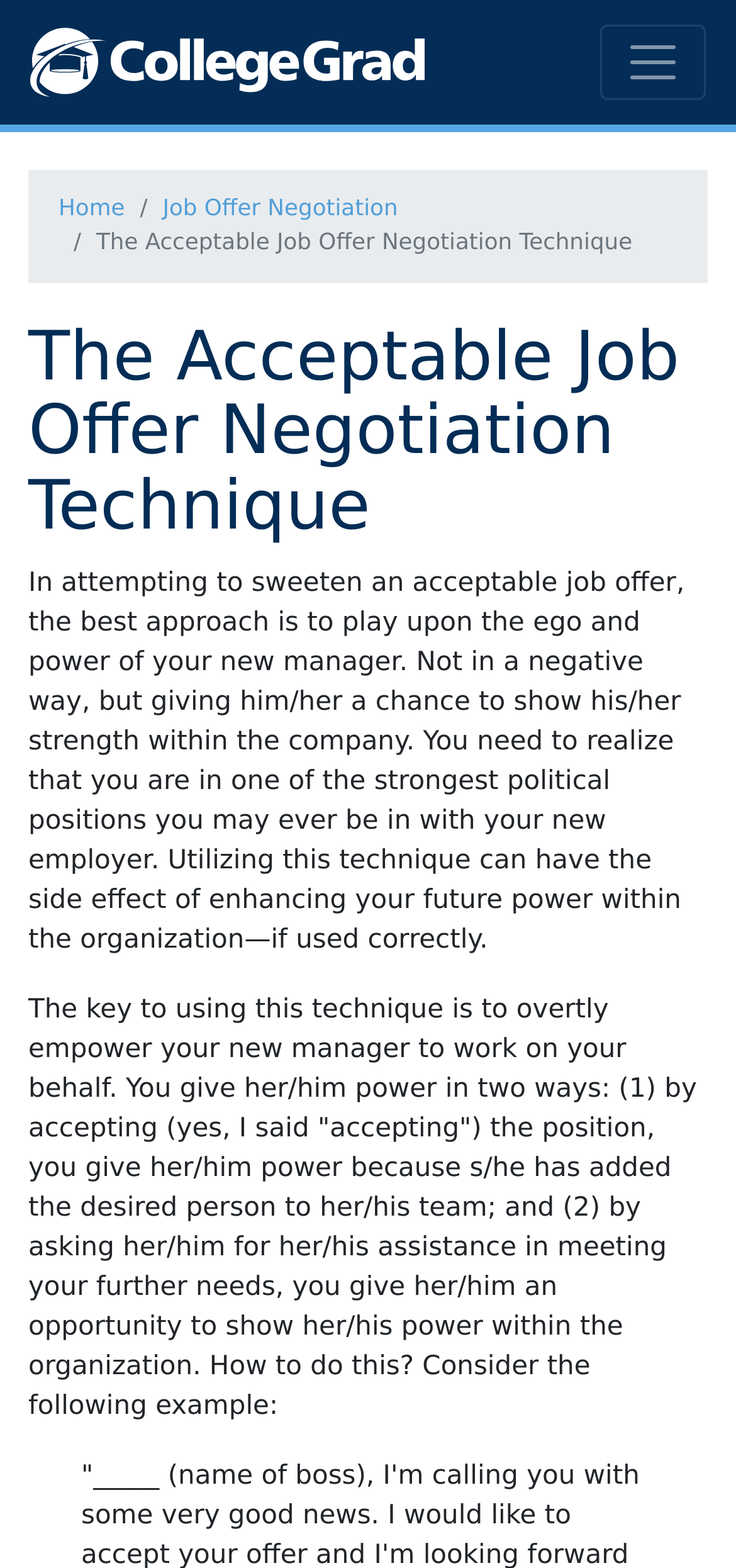Using the element description: "image/svg+xml", determine the bounding box coordinates. The coordinates should be in the format [left, top, right, bottom], with values between 0 and 1.

[0.041, 0.01, 0.577, 0.07]